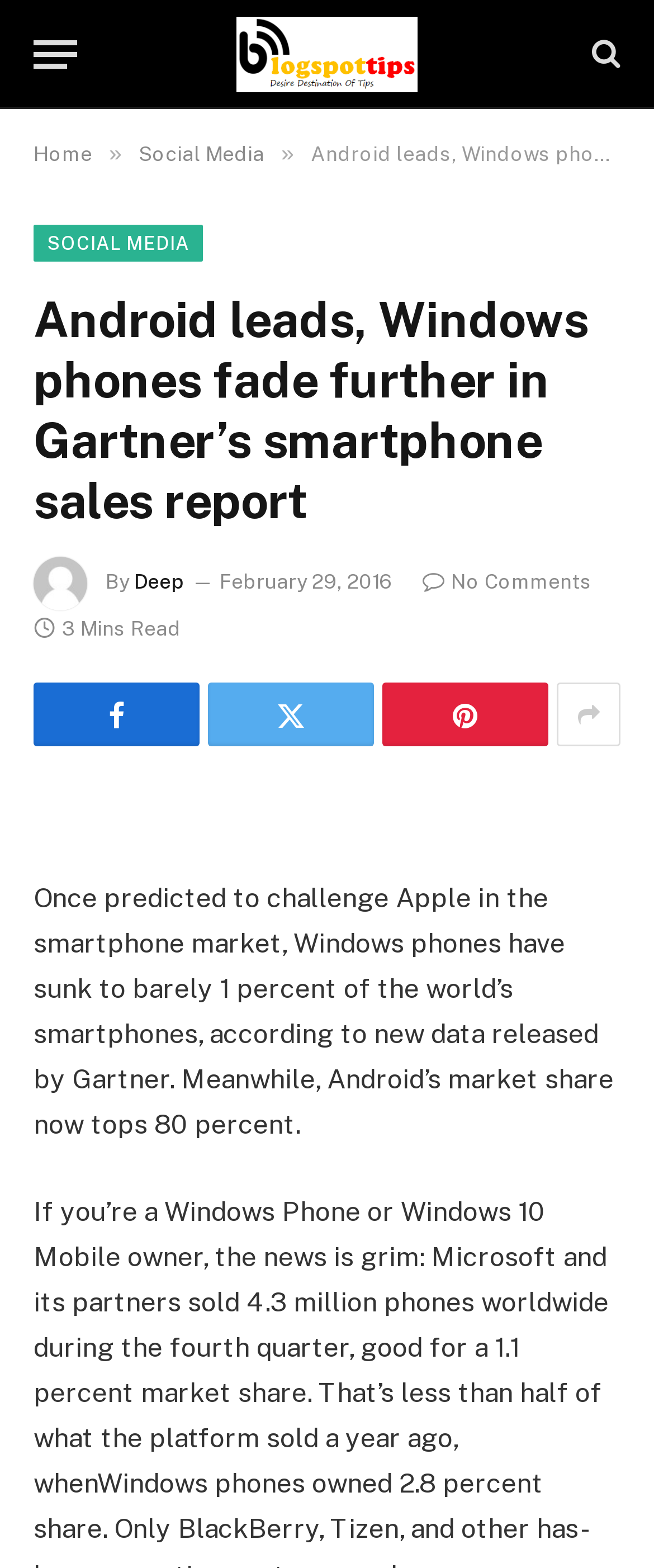Highlight the bounding box coordinates of the region I should click on to meet the following instruction: "Read more about Agri-Pulse Newsmakers".

None